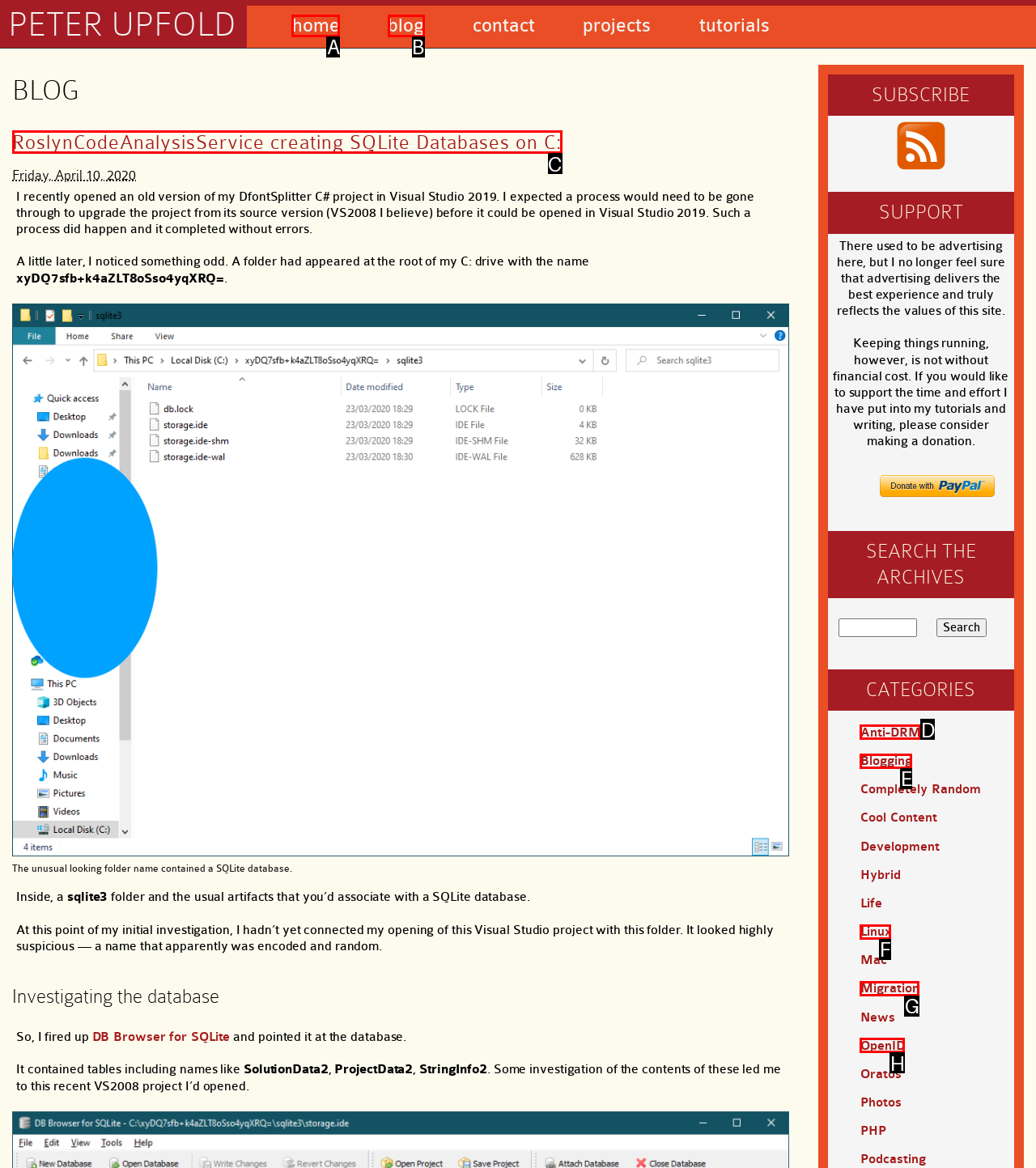Find the HTML element that matches the description: Cookies
Respond with the corresponding letter from the choices provided.

None